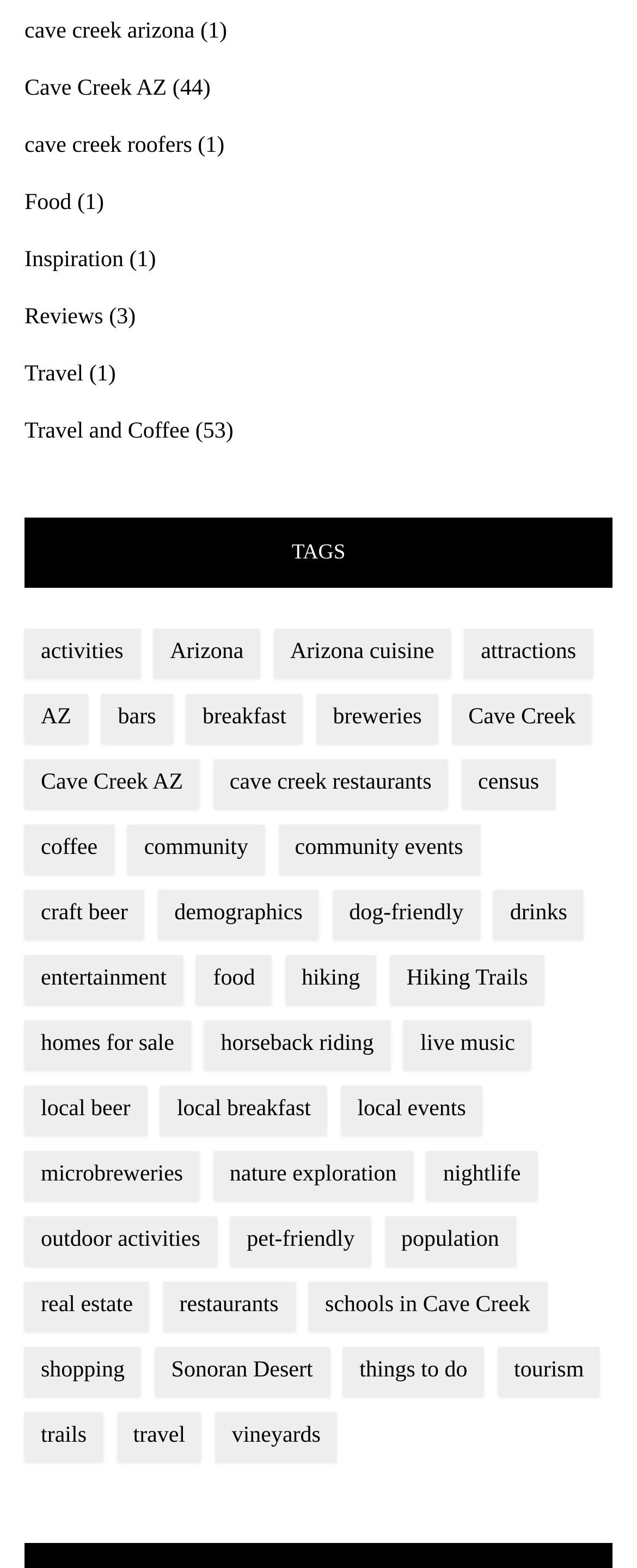Please determine the bounding box coordinates of the section I need to click to accomplish this instruction: "Explore 'Travel and Coffee'".

[0.038, 0.268, 0.298, 0.284]